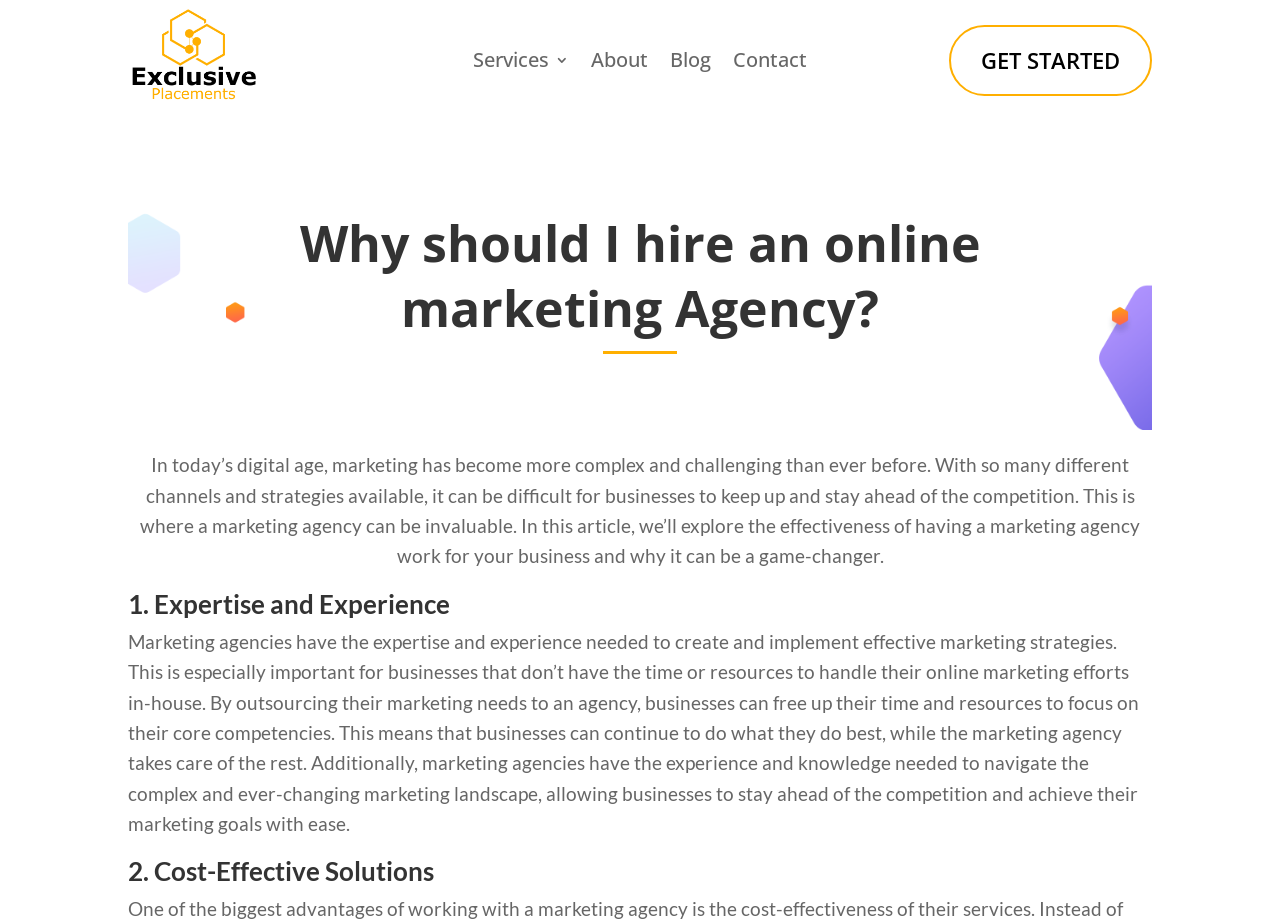What is the purpose of the 'GET STARTED' button?
Use the information from the screenshot to give a comprehensive response to the question.

Based on the webpage layout and the position of the 'GET STARTED' button, it appears to be a call-to-action button that encourages users to initiate a marketing agency service, likely to start a collaboration or consultation with the agency.